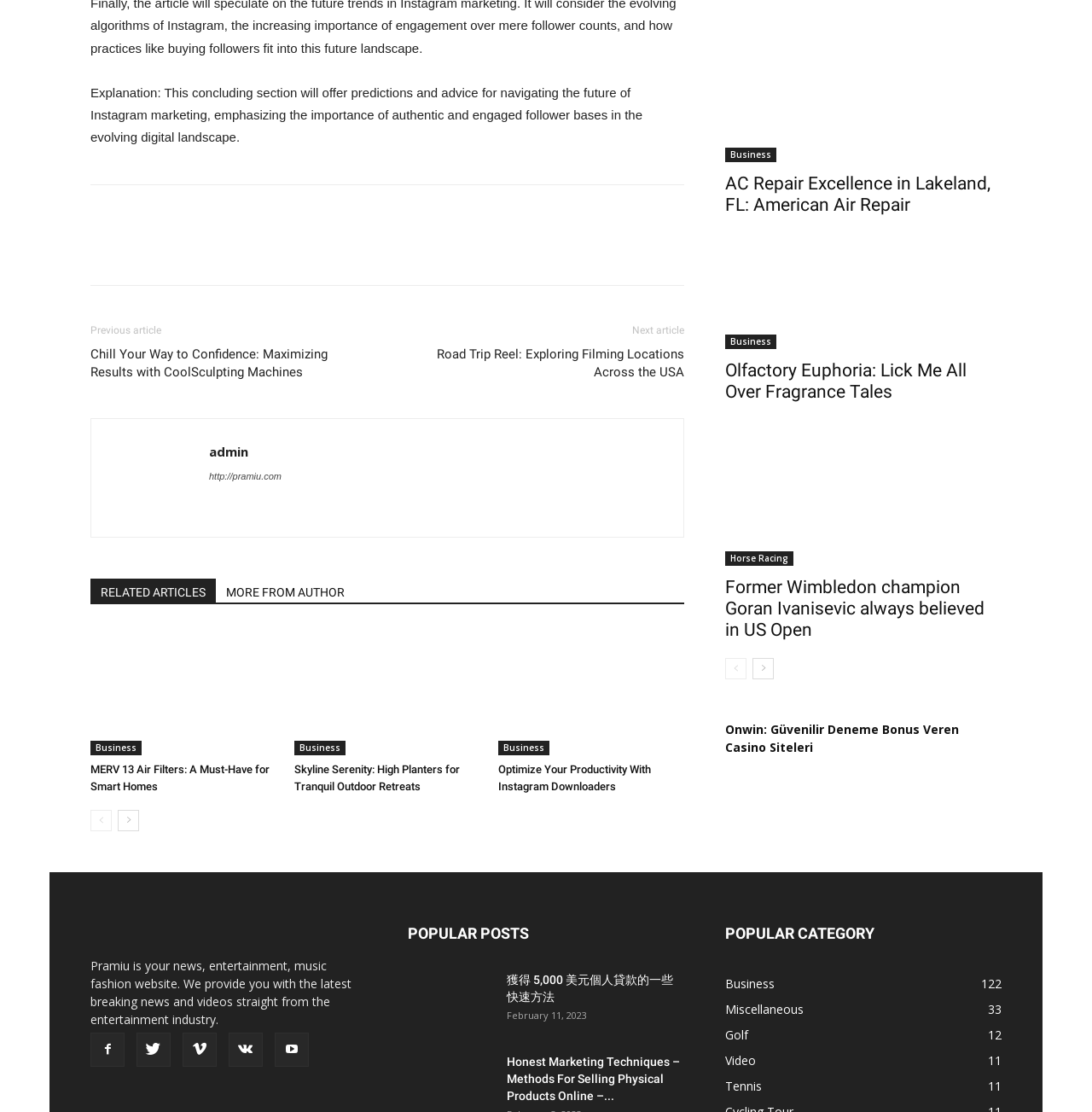Locate the bounding box coordinates of the clickable region to complete the following instruction: "Click on the 'RELATED ARTICLES MORE FROM AUTHOR' heading."

[0.083, 0.52, 0.627, 0.543]